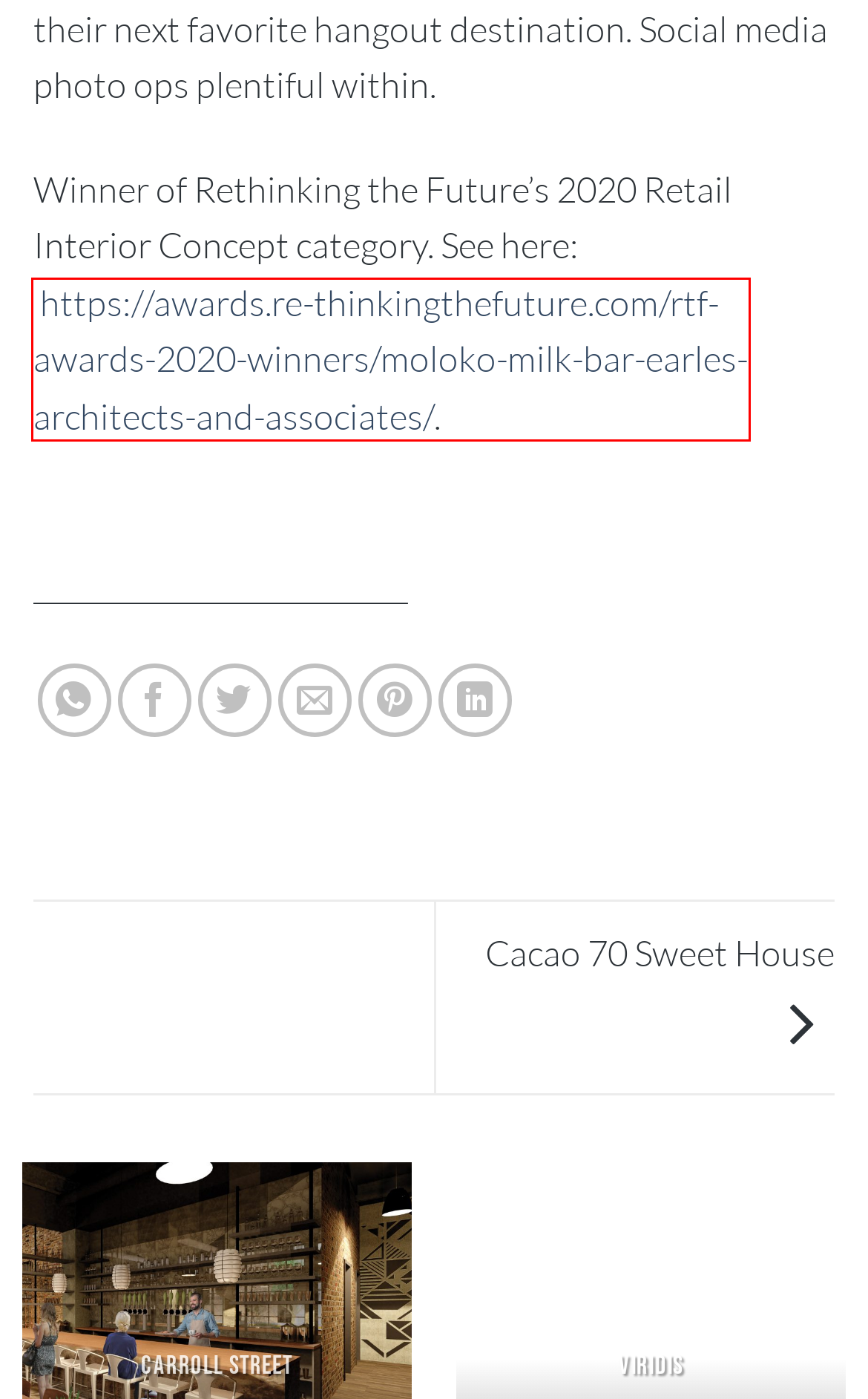You have a screenshot of a webpage with a red bounding box around an element. Choose the best matching webpage description that would appear after clicking the highlighted element. Here are the candidates:
A. Carroll Street - Earles Architects & Associates
B. 525 W Van Buren – Spec Suite 600 - Earles Architects & Associates
C. Cacao 70 Sweet House - Earles Architects & Associates
D. Home - Earles Architects & Associates
E. Osteria - Earles Architects & Associates
F. Conceptual Archives - Earles Architects & Associates
G. Moloko Milk Bar | Earles Architects and Associates - Rethinking The Future Awards
H. Viridis - Earles Architects & Associates

G